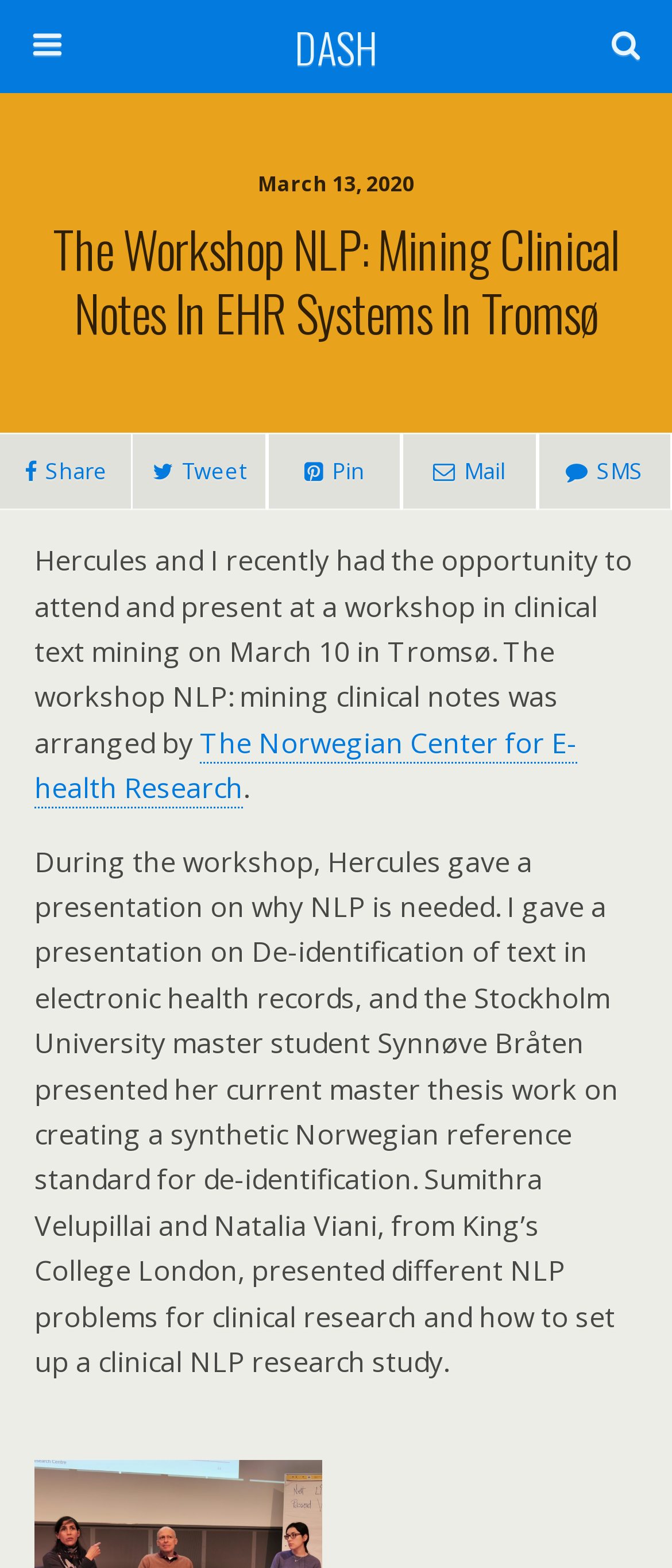Predict the bounding box of the UI element that fits this description: "name="submit" value="Search"".

[0.764, 0.065, 0.949, 0.095]